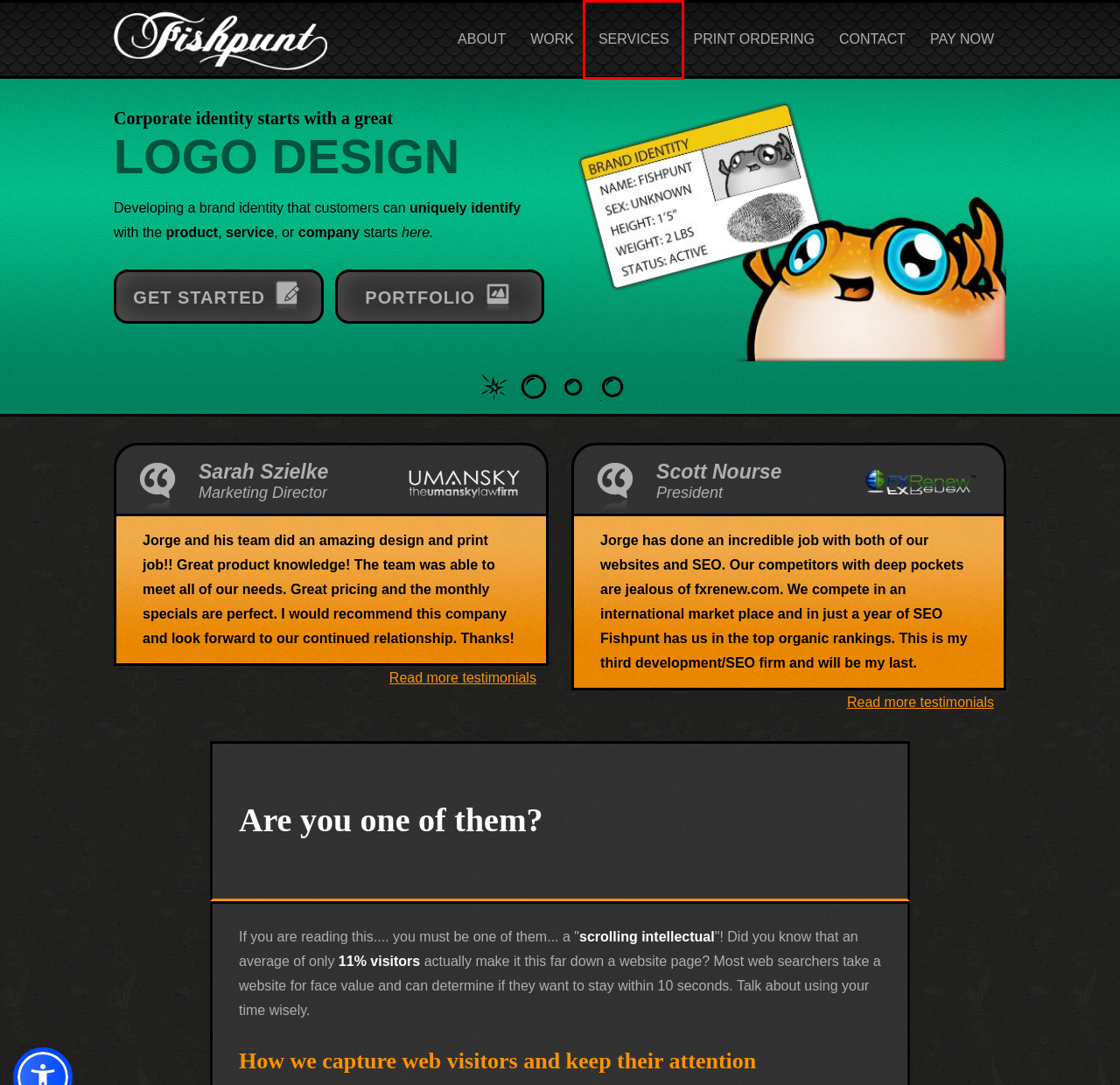You have been given a screenshot of a webpage, where a red bounding box surrounds a UI element. Identify the best matching webpage description for the page that loads after the element in the bounding box is clicked. Options include:
A. Payment Form | Fishpunt Payments
B. Our Client Work | Fishpunt Design Studio
C. Client Testimonials | Fishpunt Design Studio
D. Orlando Web Design Services | Marketing Services Orlando | Fishpunt Design Studio
E. About Fishpunt's Orlando Marketing & Branding Agency | Fishpunt Design Studio
F. Orlando Web Design Firm in Winter Park Florida | Fishpunt Design Studio
G. Orlando SEO Marketing | Search Engine Marketing | Fishpunt Design Studio
H. Orlando Logo Design & Brand Identity Development for Companies | Fishpunt Design Studio

D